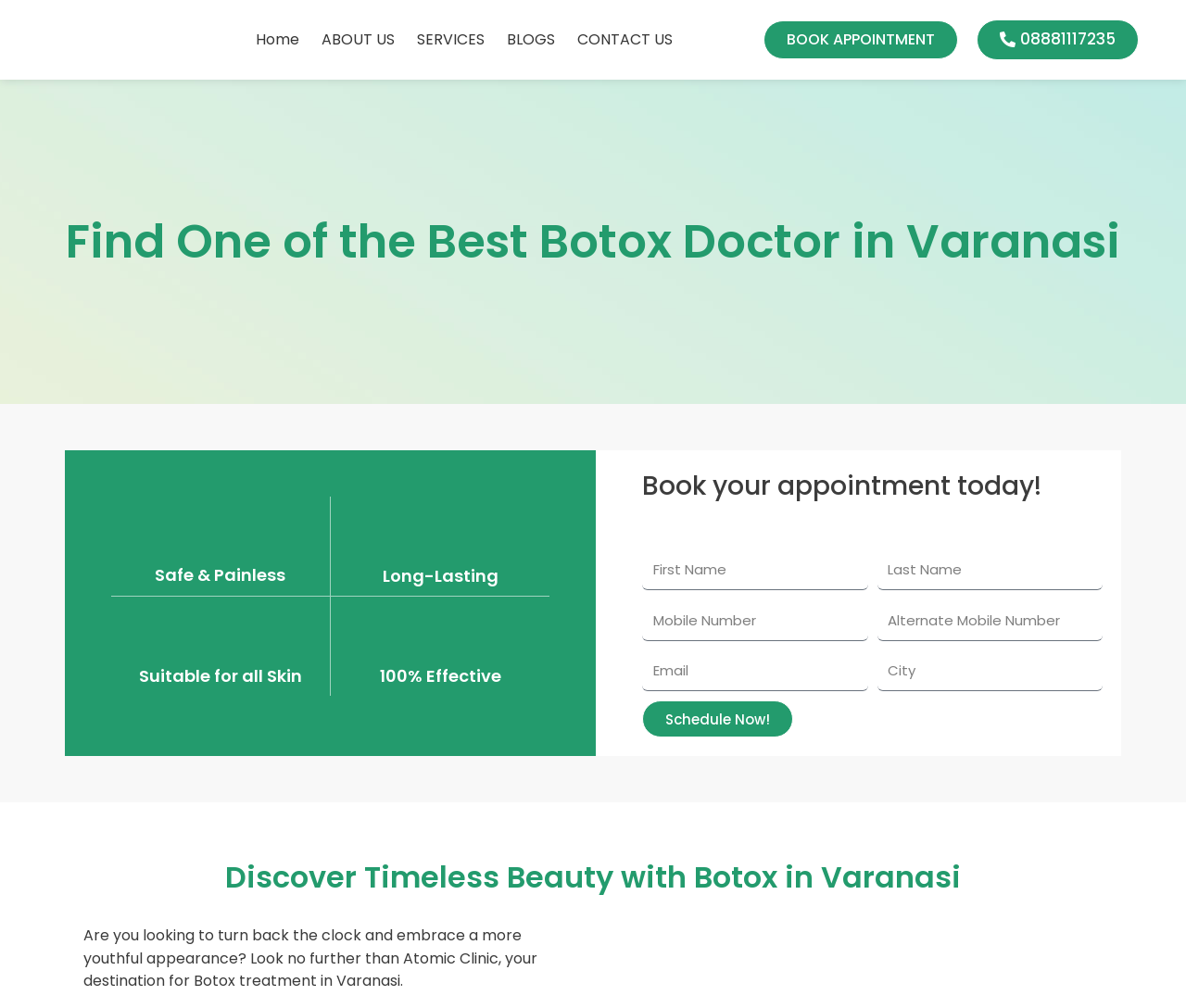Extract the bounding box coordinates for the described element: "alt="best beauty clinic in Varanasi"". The coordinates should be represented as four float numbers between 0 and 1: [left, top, right, bottom].

[0.062, 0.009, 0.108, 0.069]